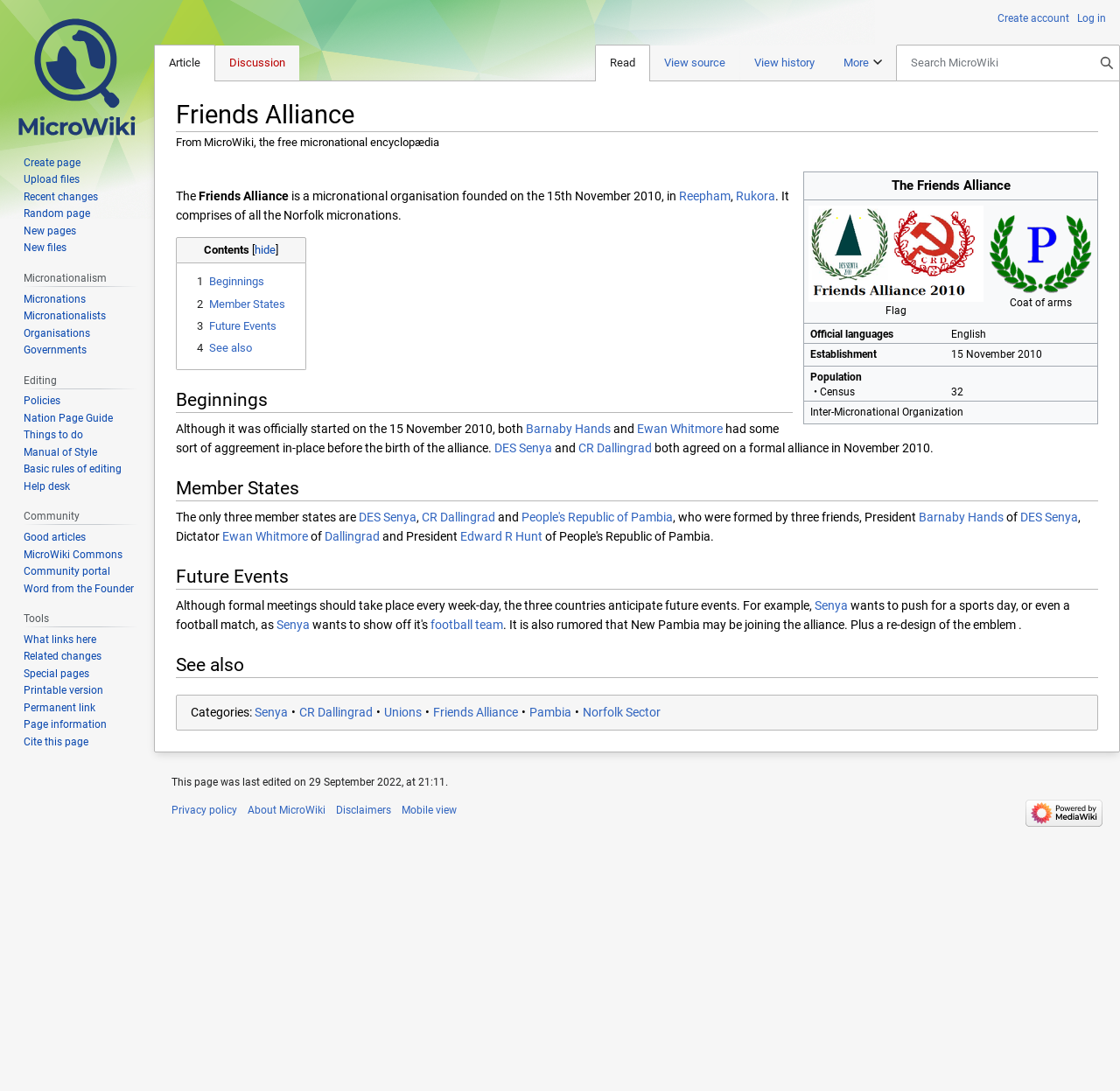Please identify the bounding box coordinates of the region to click in order to complete the task: "View meeting materials". The coordinates must be four float numbers between 0 and 1, specified as [left, top, right, bottom].

None